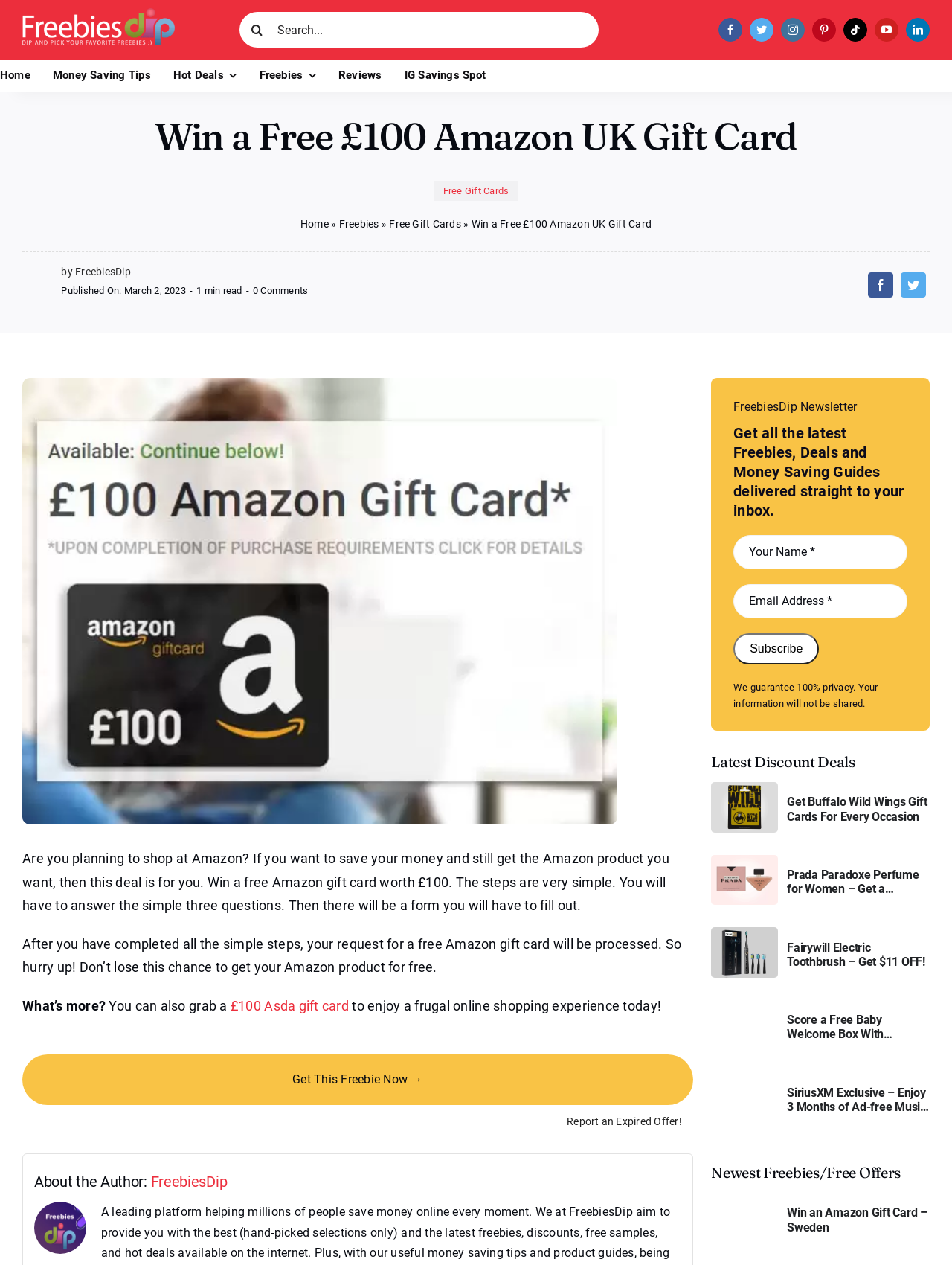Using the information shown in the image, answer the question with as much detail as possible: What is the gift card worth?

The answer can be found in the heading 'Win a Free £100 Amazon UK Gift Card' and also in the paragraph 'Win a free Amazon gift card worth £100.'